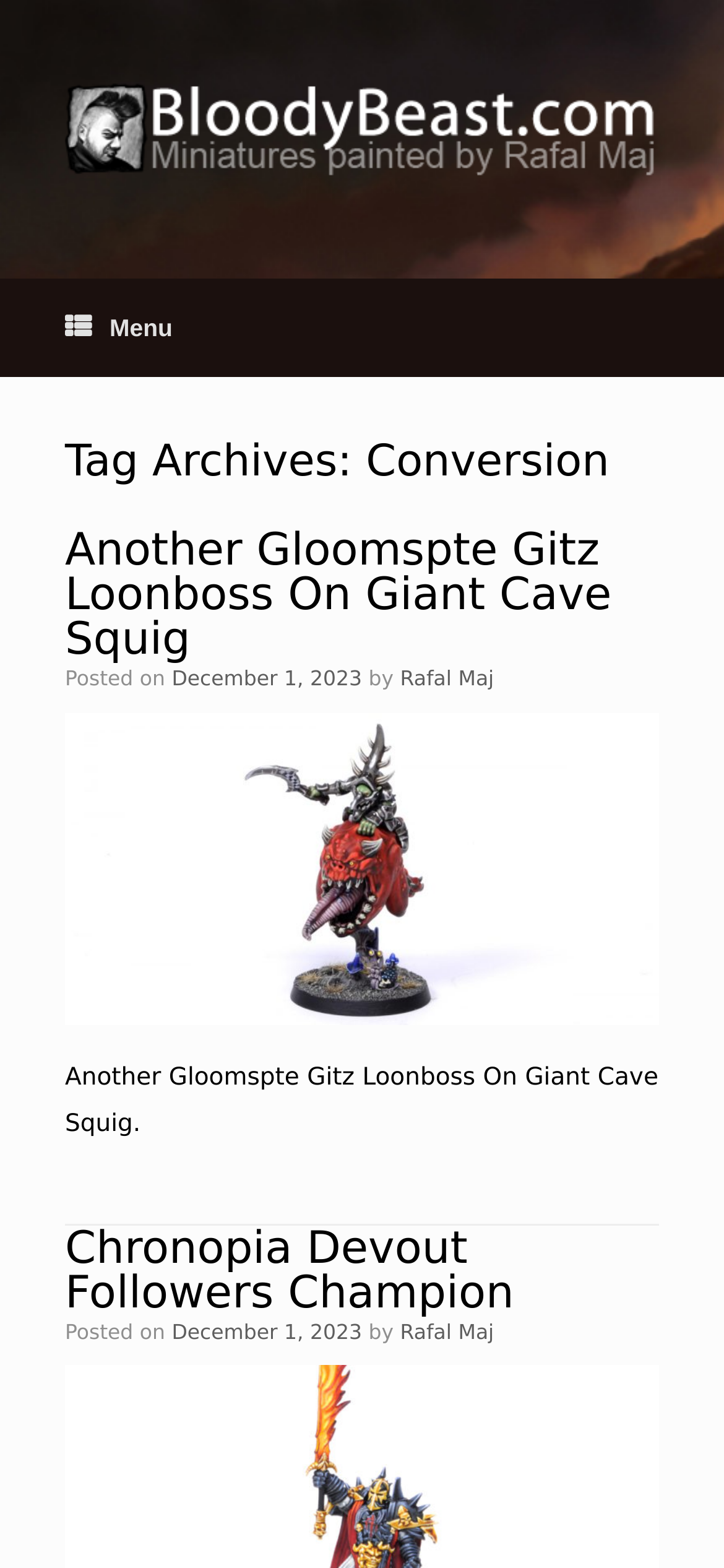Determine the bounding box coordinates of the clickable region to carry out the instruction: "Click the BloodyBeast.com Logo".

[0.09, 0.0, 0.91, 0.112]